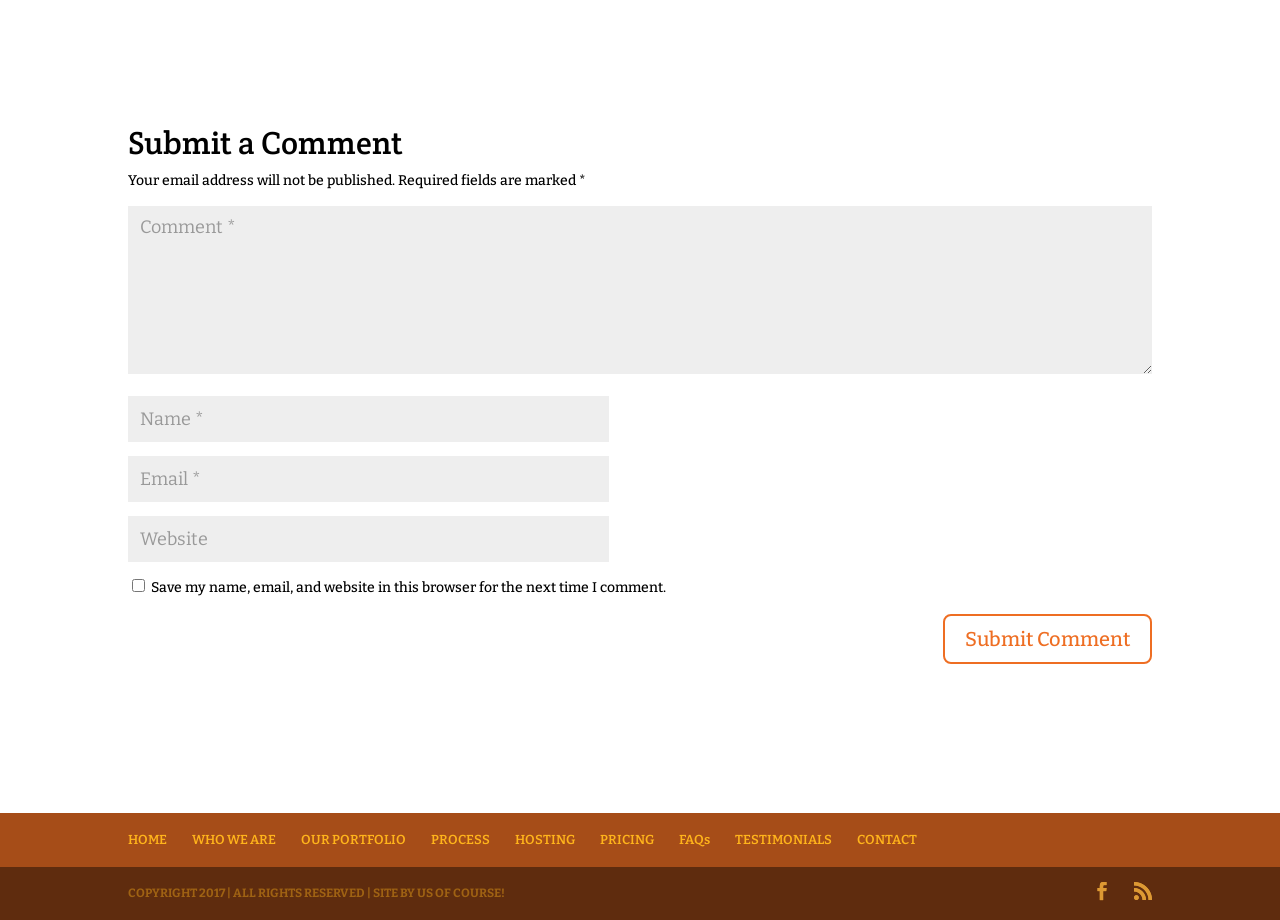How many links are in the footer?
Relying on the image, give a concise answer in one word or a brief phrase.

11